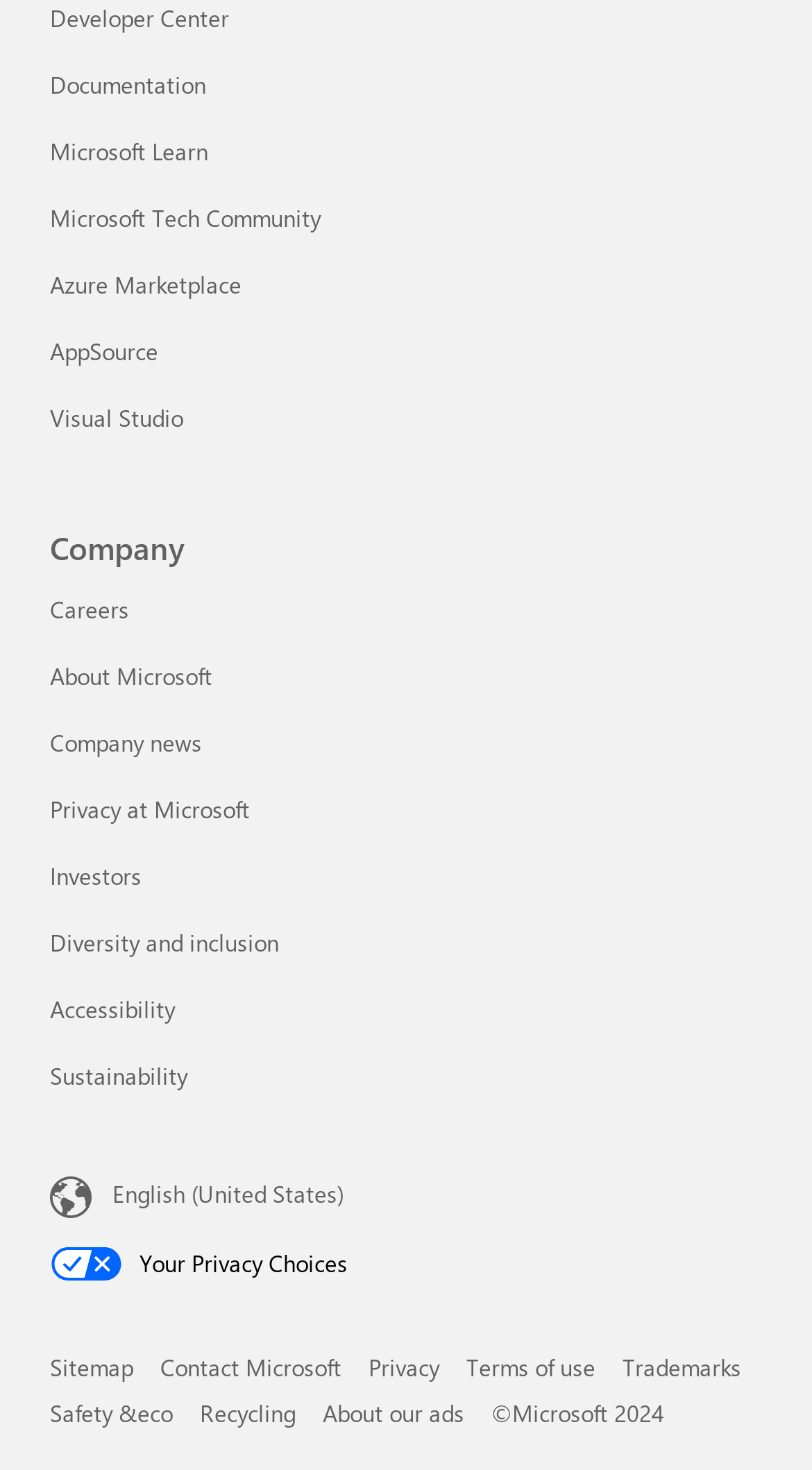Please determine the bounding box coordinates of the clickable area required to carry out the following instruction: "Enter your name in the 'Name' field". The coordinates must be four float numbers between 0 and 1, represented as [left, top, right, bottom].

None